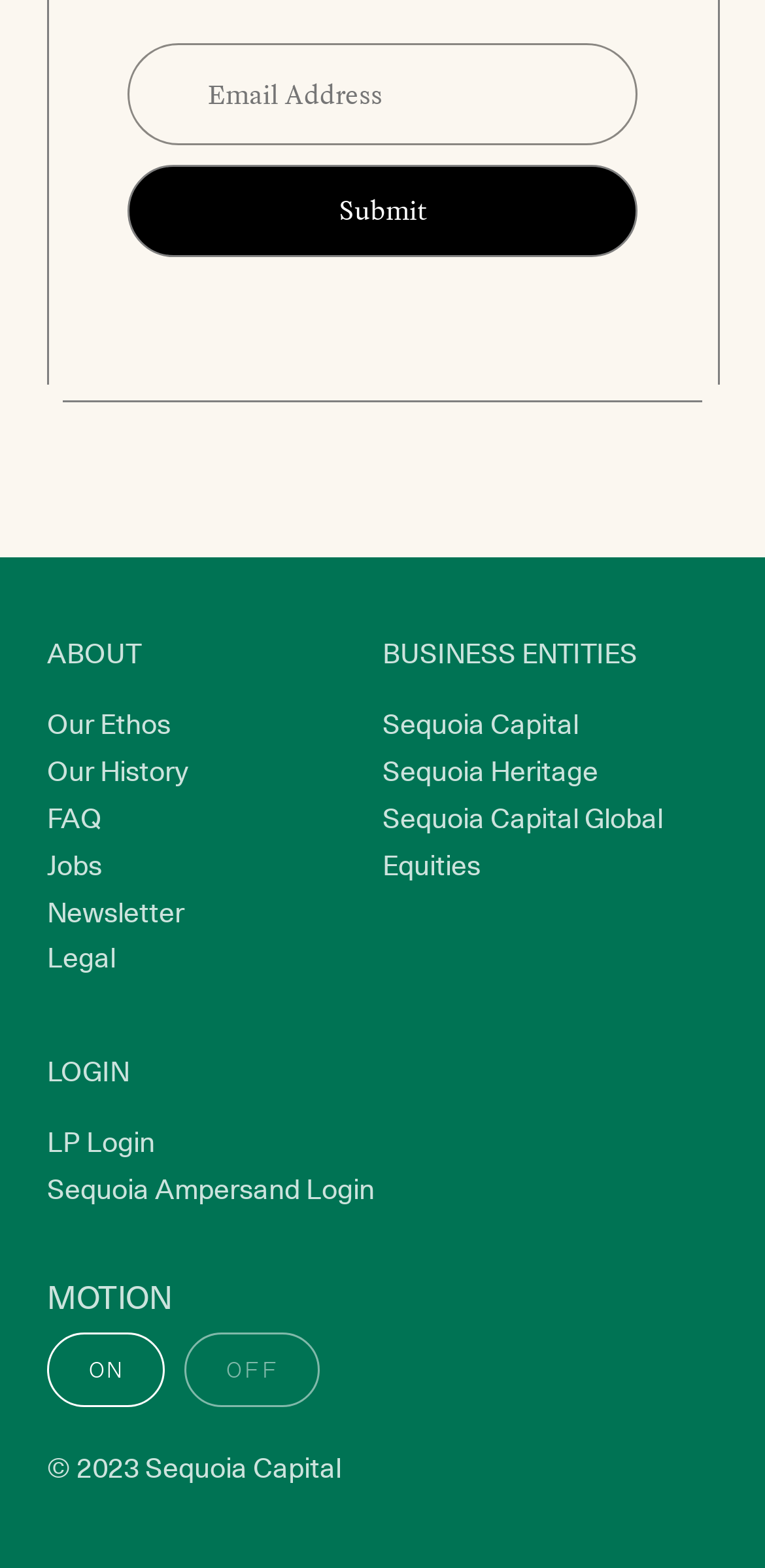Specify the bounding box coordinates of the area that needs to be clicked to achieve the following instruction: "Login as LP".

[0.062, 0.715, 0.5, 0.745]